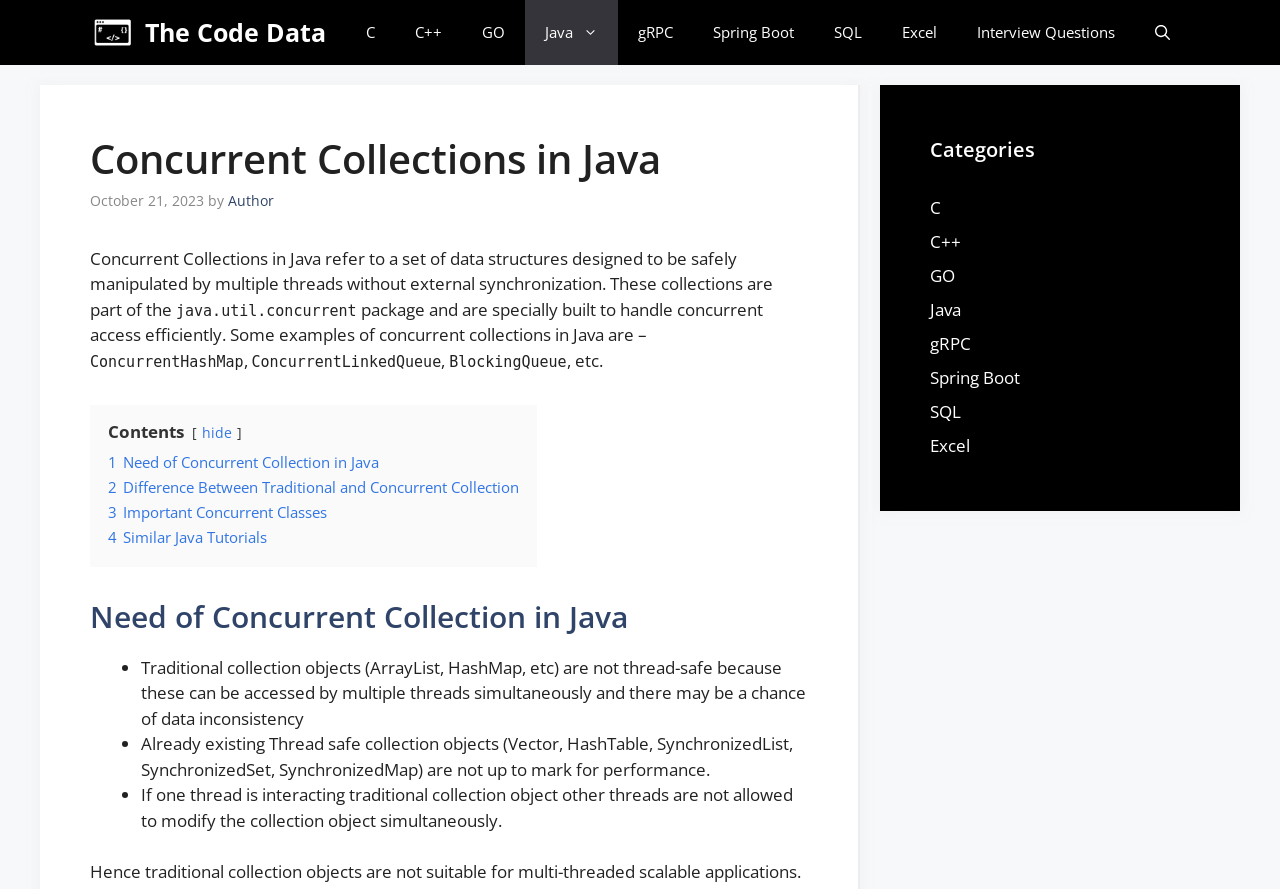What is the author of the webpage?
Answer the question with just one word or phrase using the image.

Author